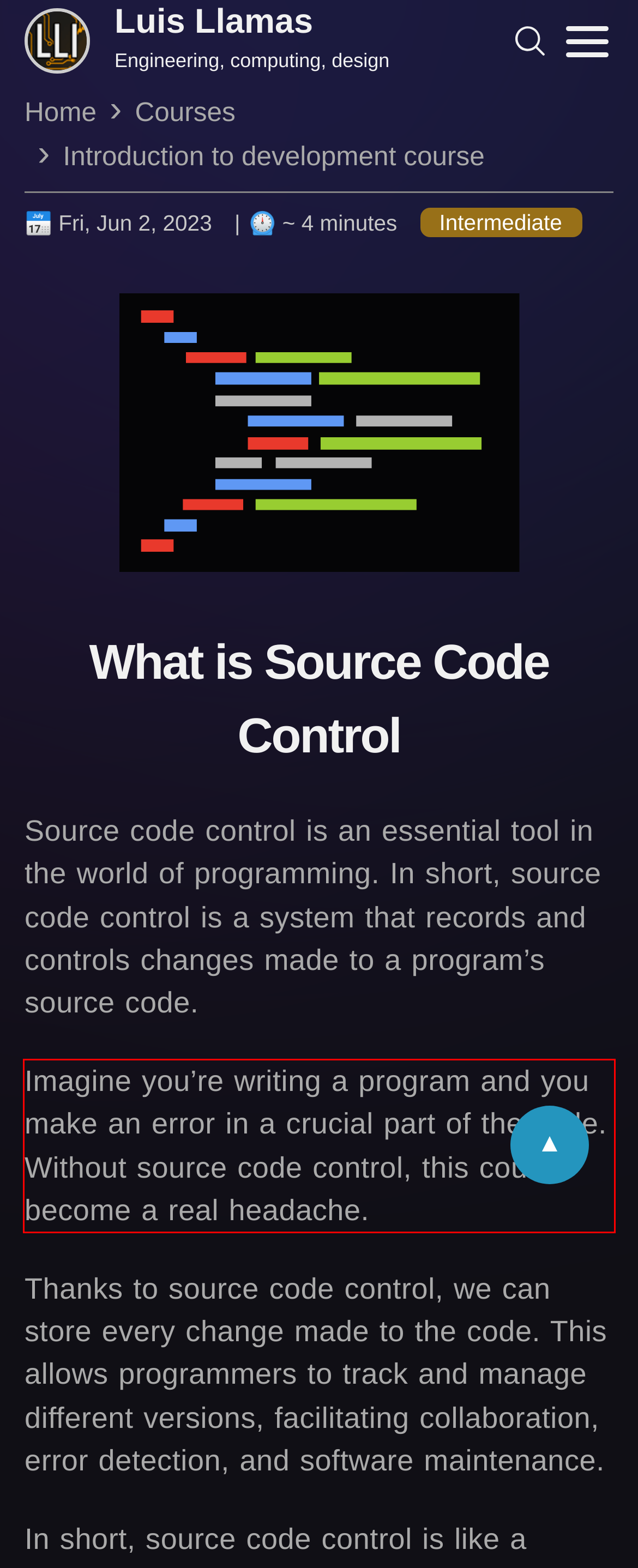Perform OCR on the text inside the red-bordered box in the provided screenshot and output the content.

Imagine you’re writing a program and you make an error in a crucial part of the code. Without source code control, this could become a real headache.